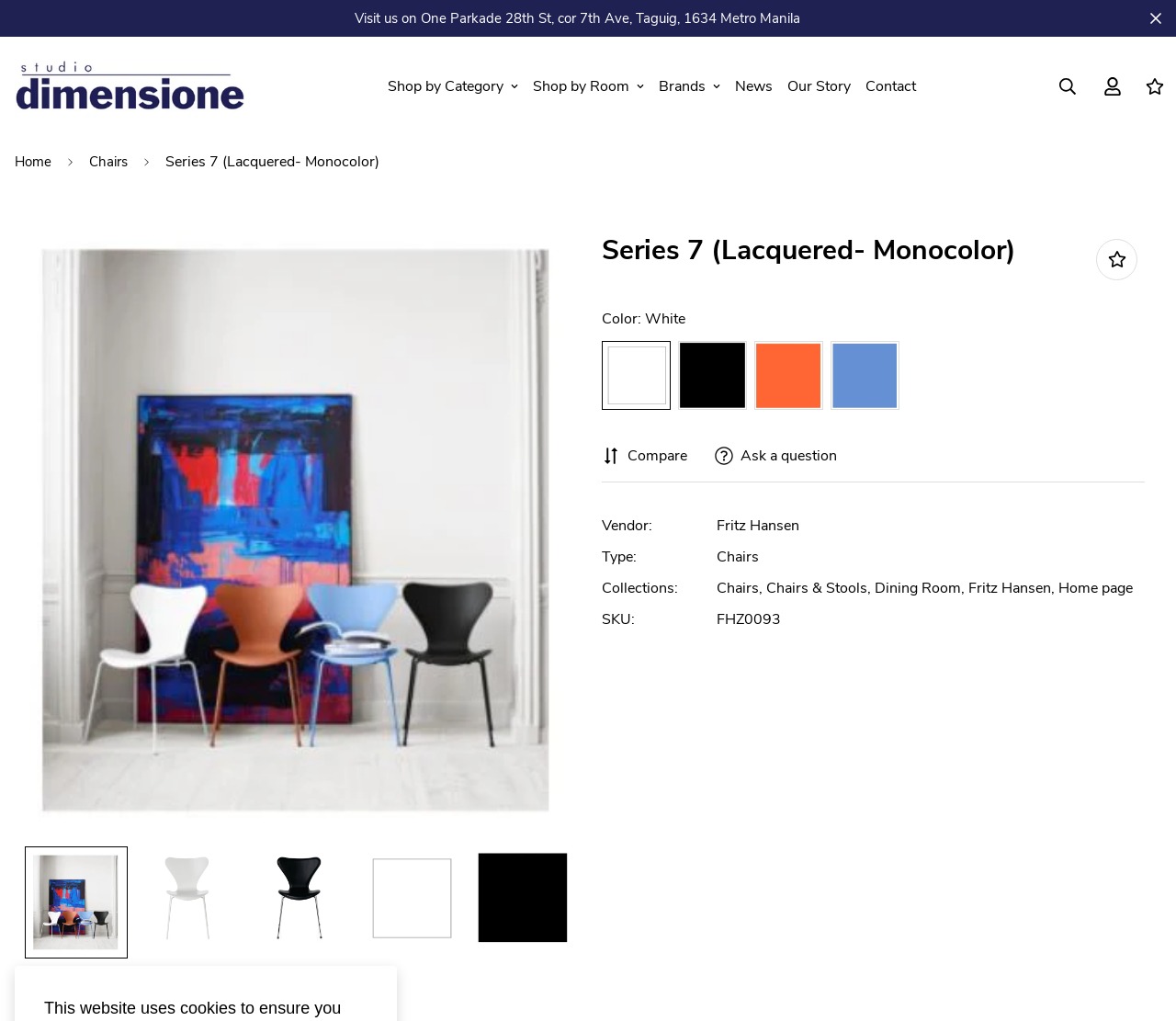Identify the bounding box coordinates of the area you need to click to perform the following instruction: "Read the 'Where to visit cherry blossom tree displays in Fortnite' article".

None